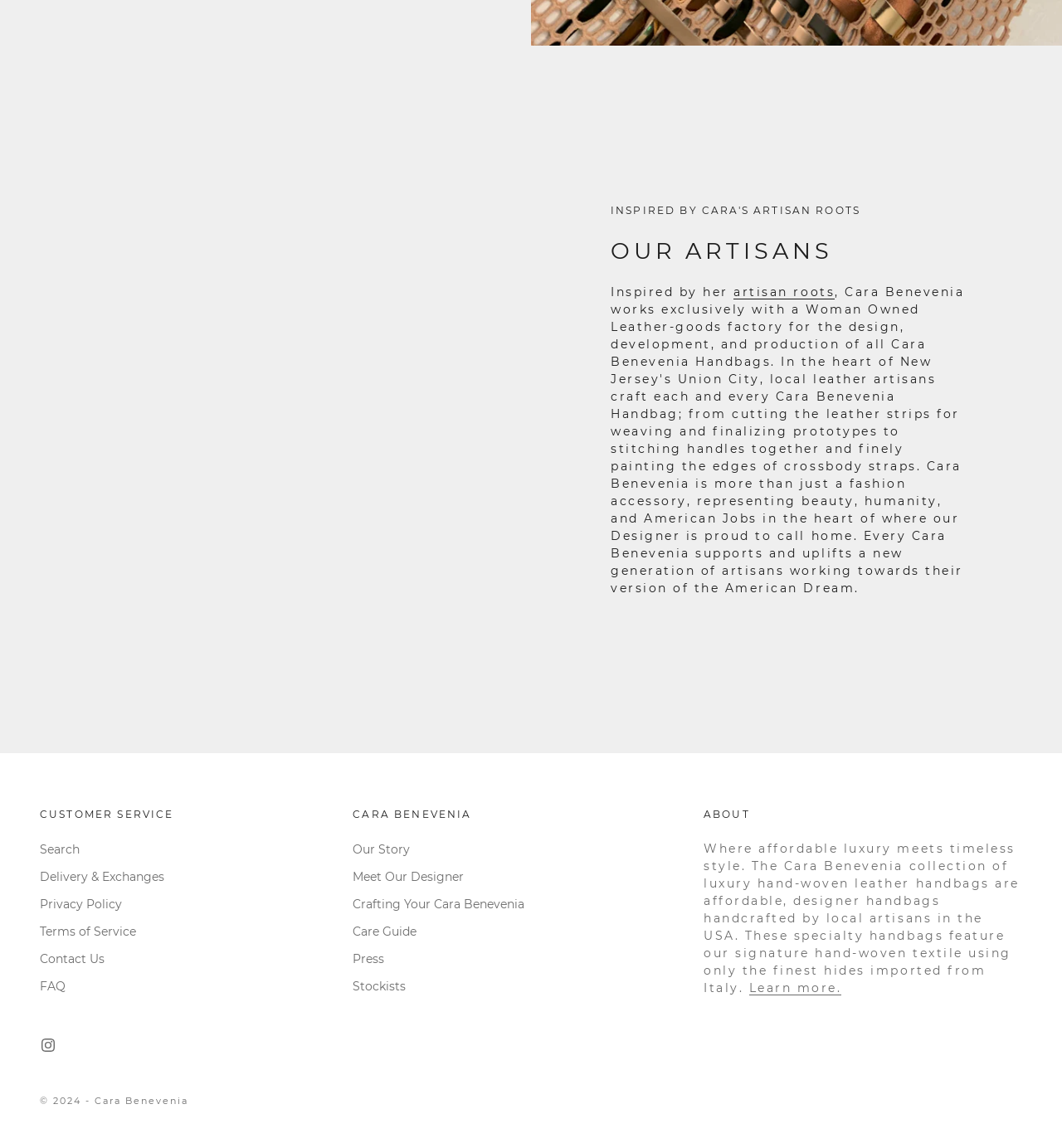Pinpoint the bounding box coordinates of the element you need to click to execute the following instruction: "visit Information Assistant's page". The bounding box should be represented by four float numbers between 0 and 1, in the format [left, top, right, bottom].

None